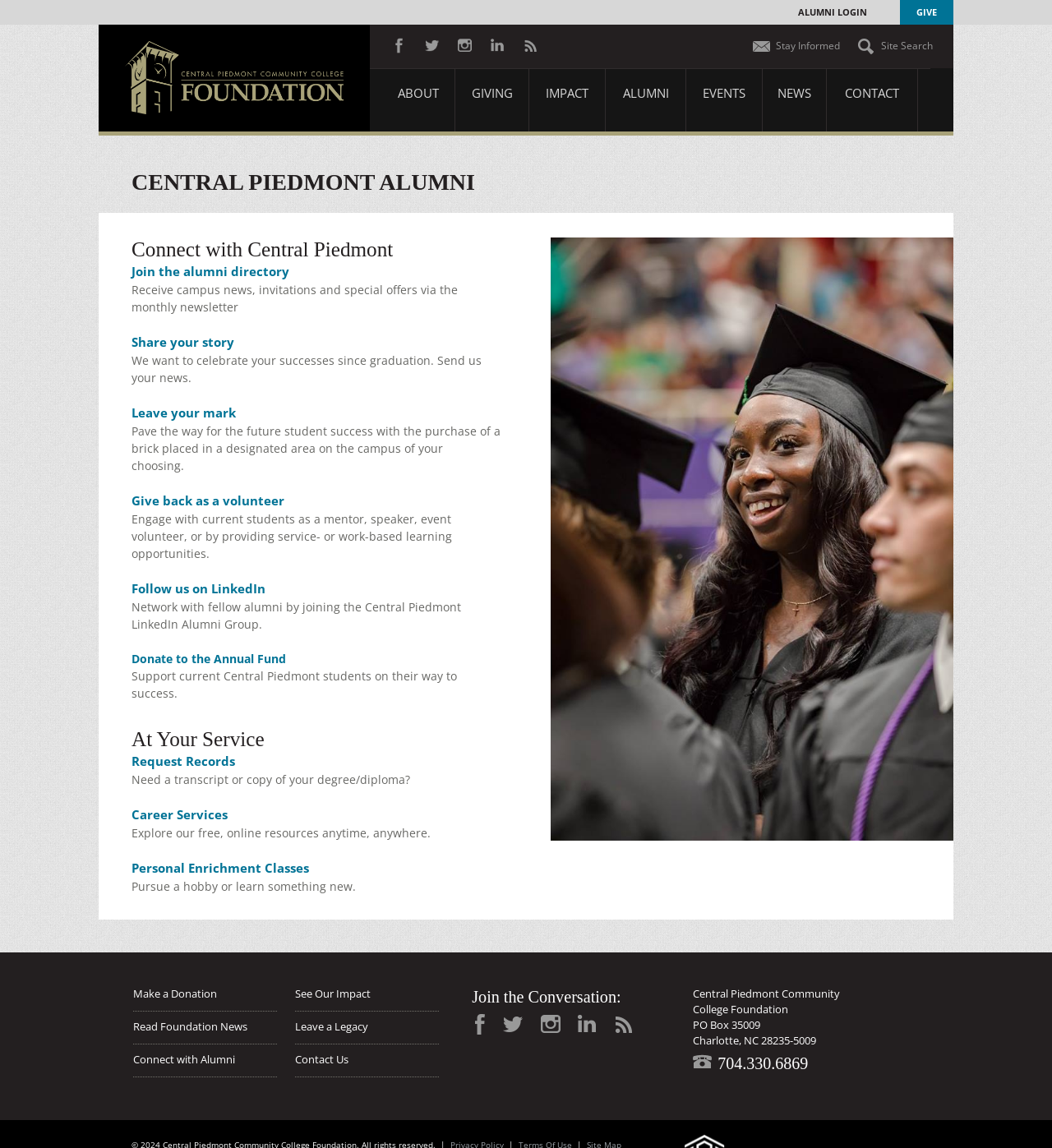Can you provide the bounding box coordinates for the element that should be clicked to implement the instruction: "Join the alumni directory"?

[0.125, 0.229, 0.275, 0.244]